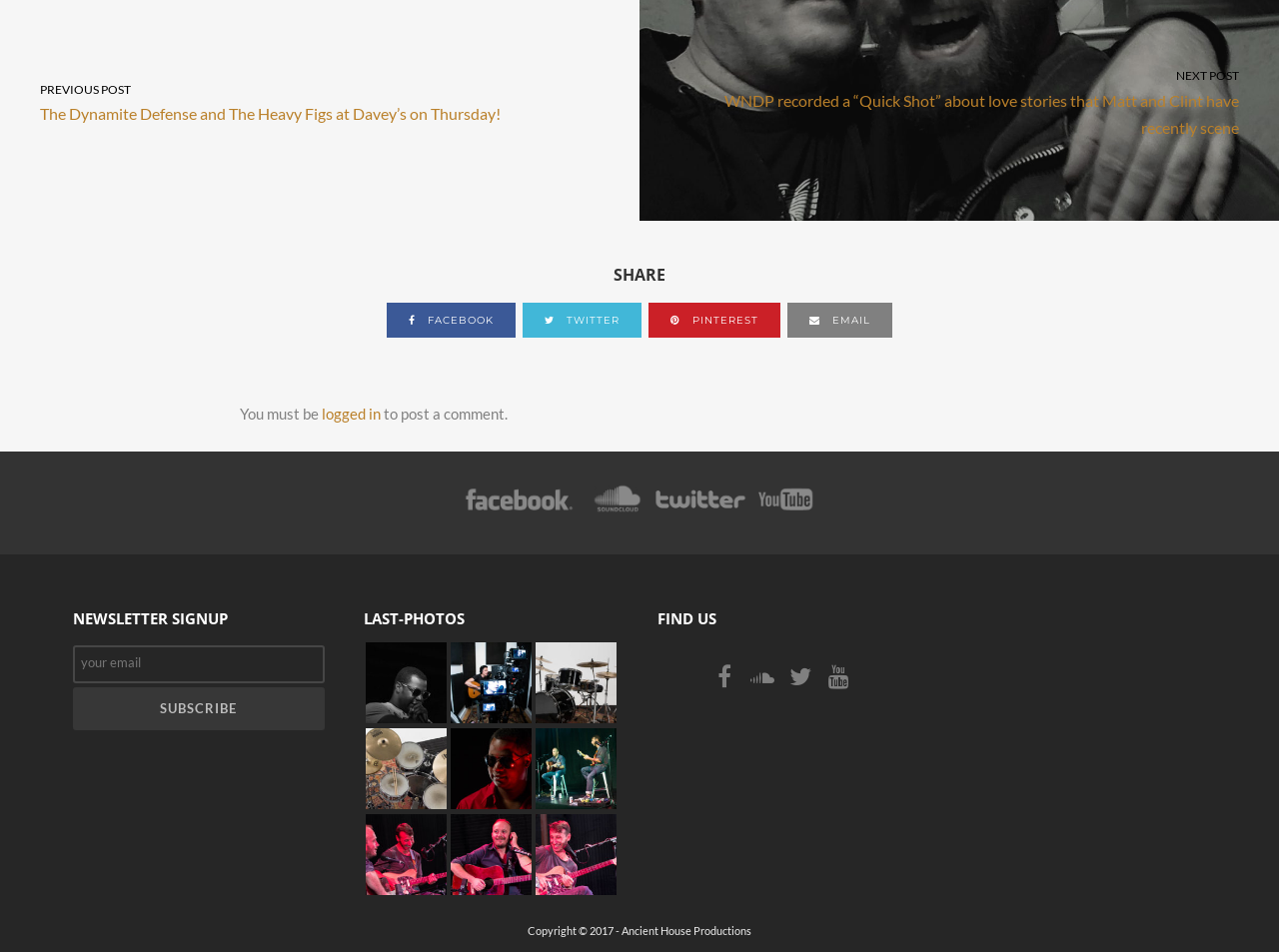Determine the bounding box coordinates of the clickable element to achieve the following action: 'Post a comment'. Provide the coordinates as four float values between 0 and 1, formatted as [left, top, right, bottom].

[0.252, 0.425, 0.298, 0.444]